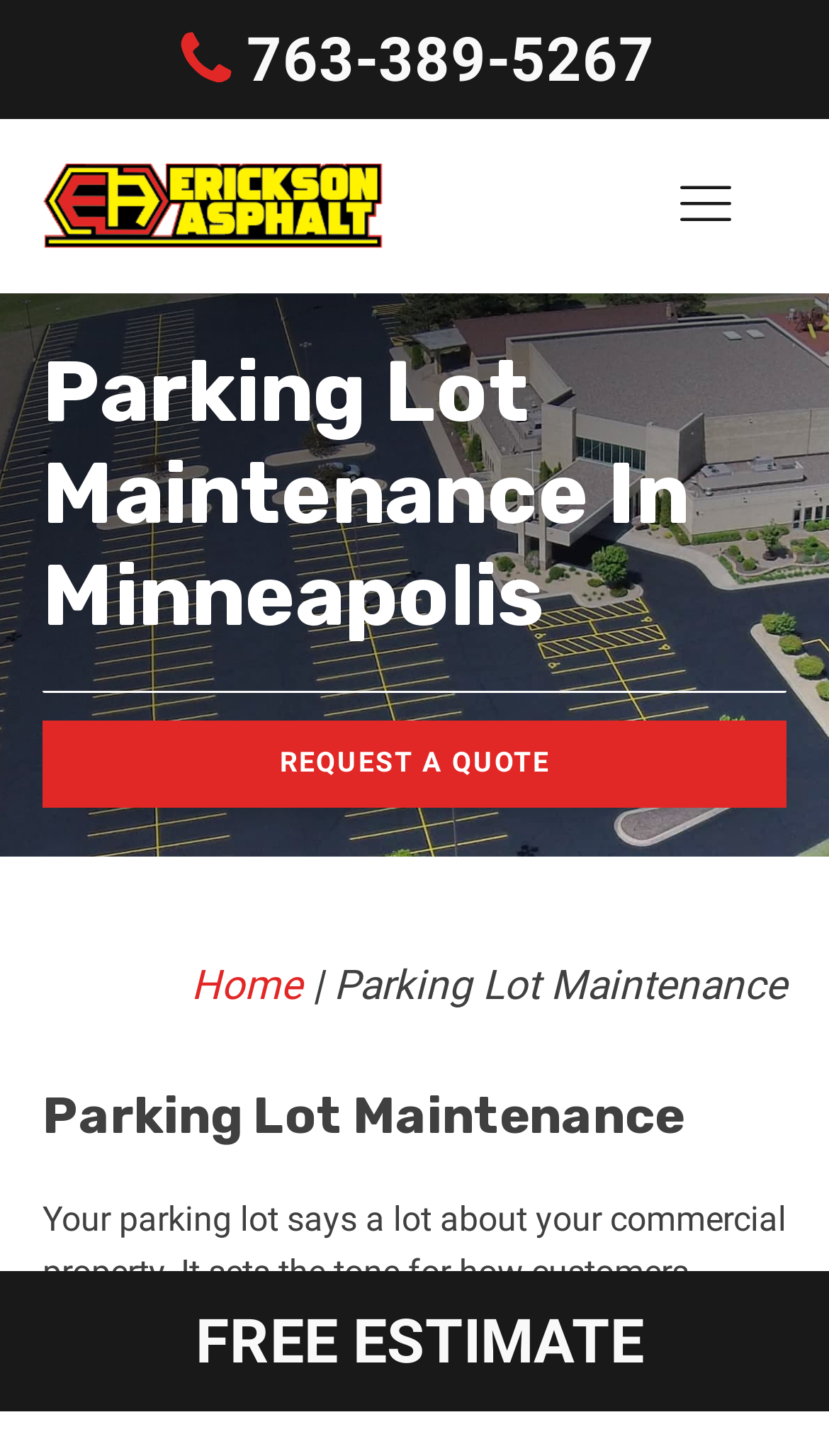Please locate and generate the primary heading on this webpage.

Parking Lot Maintenance In Minneapolis